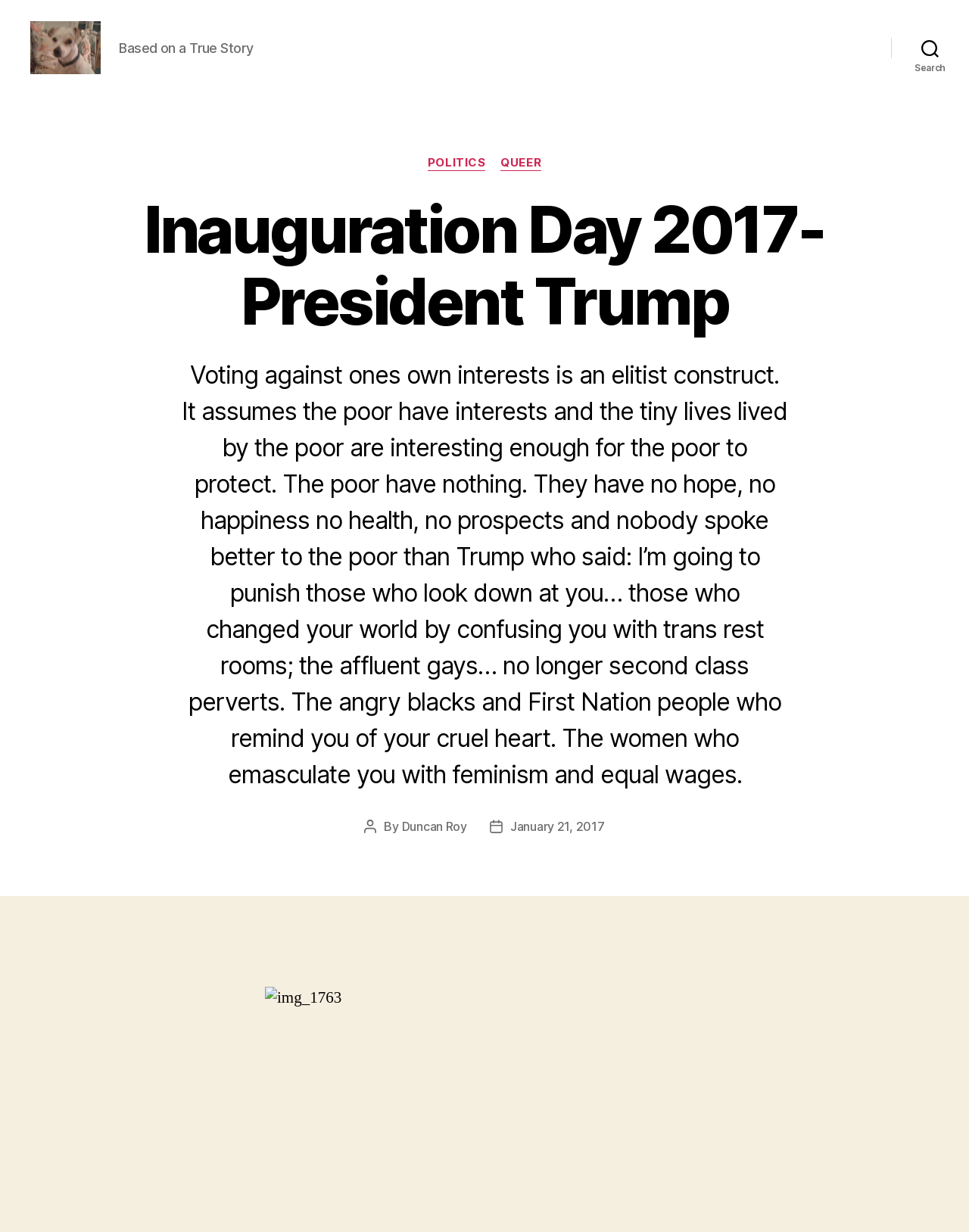Please find the bounding box for the following UI element description. Provide the coordinates in (top-left x, top-left y, bottom-right x, bottom-right y) format, with values between 0 and 1: email us

None